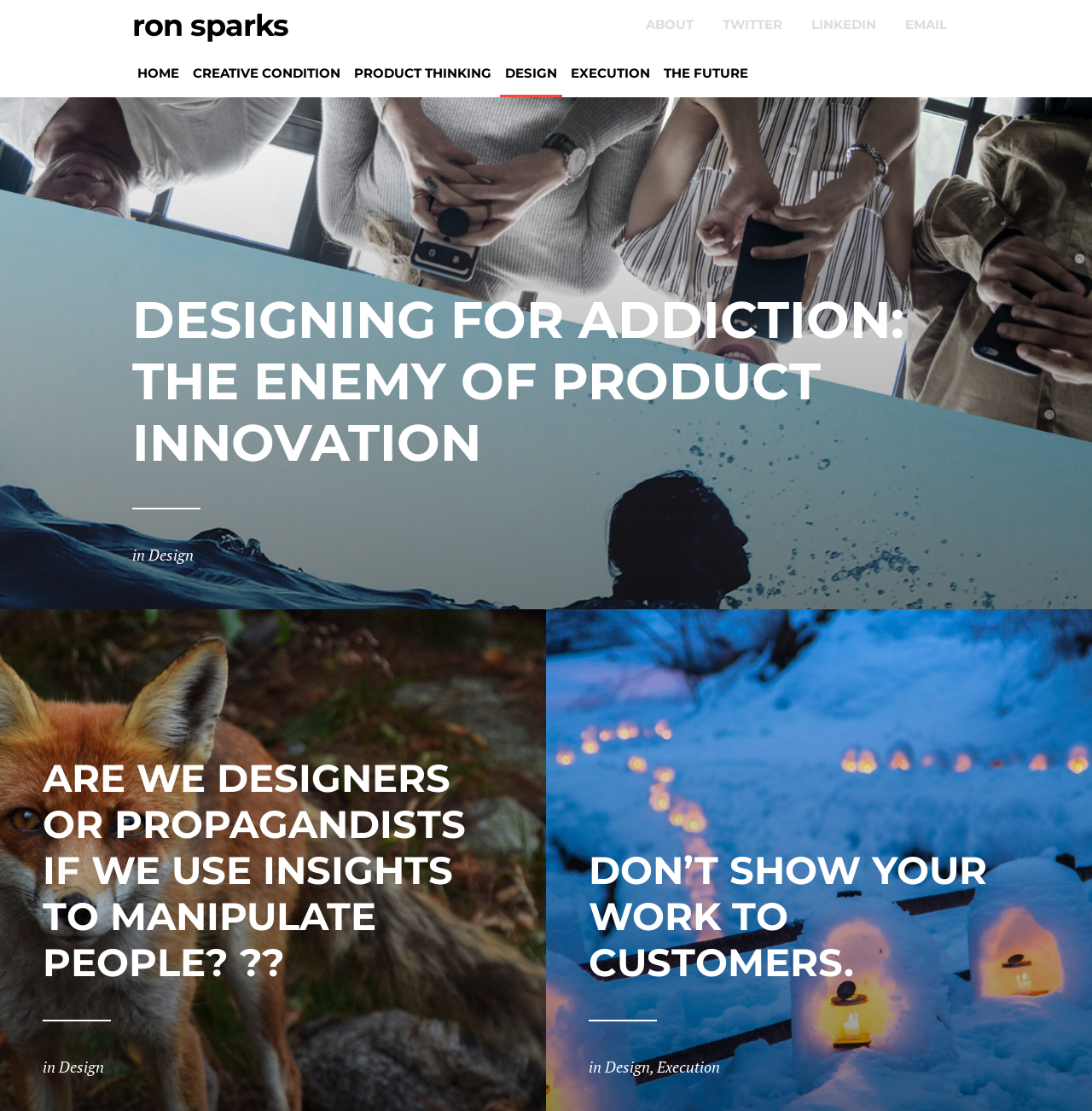What is the name of the designer?
Use the information from the image to give a detailed answer to the question.

The name of the designer can be found in the heading element 'ron sparks' which is a child of the LayoutTable element with bounding box coordinates [0.102, 0.0, 0.898, 0.044]. This element is located at the top of the webpage and is likely to be the title of the webpage.